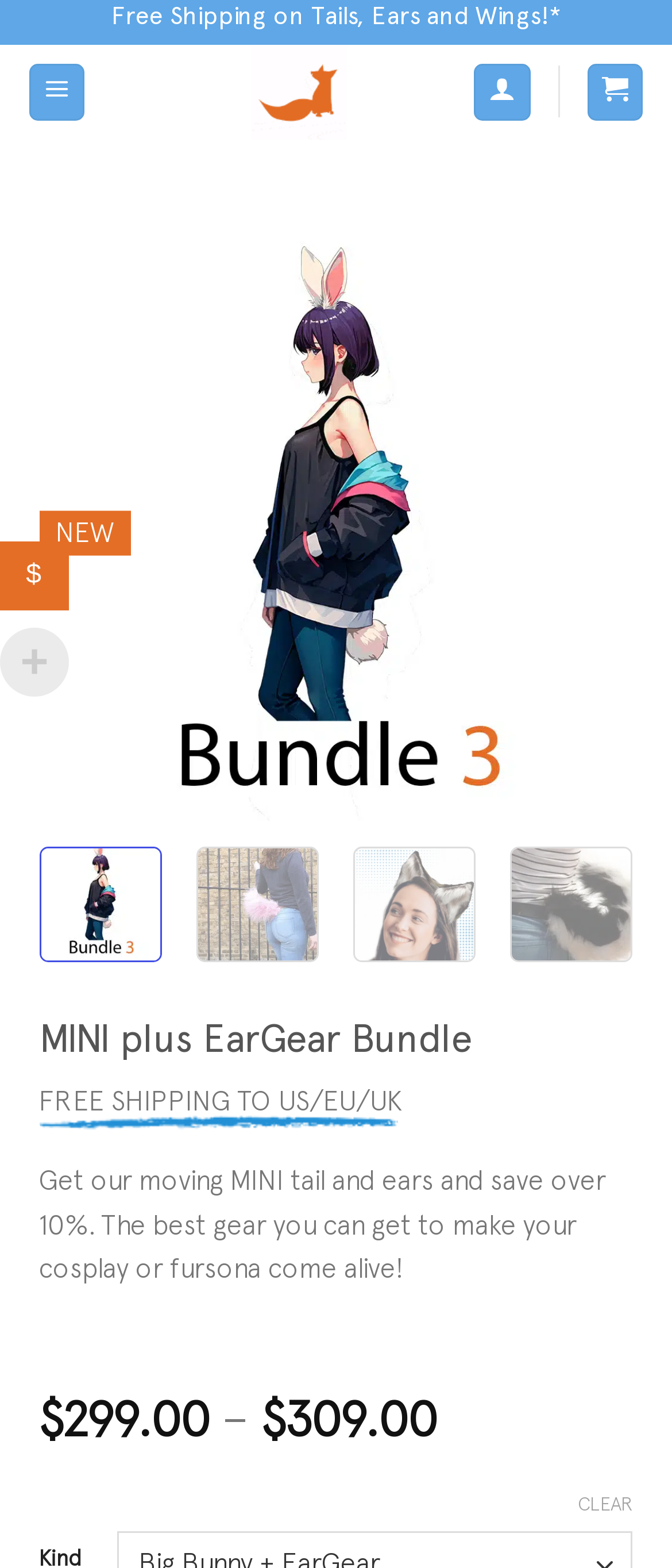Answer the question in one word or a short phrase:
Is free shipping available?

Yes